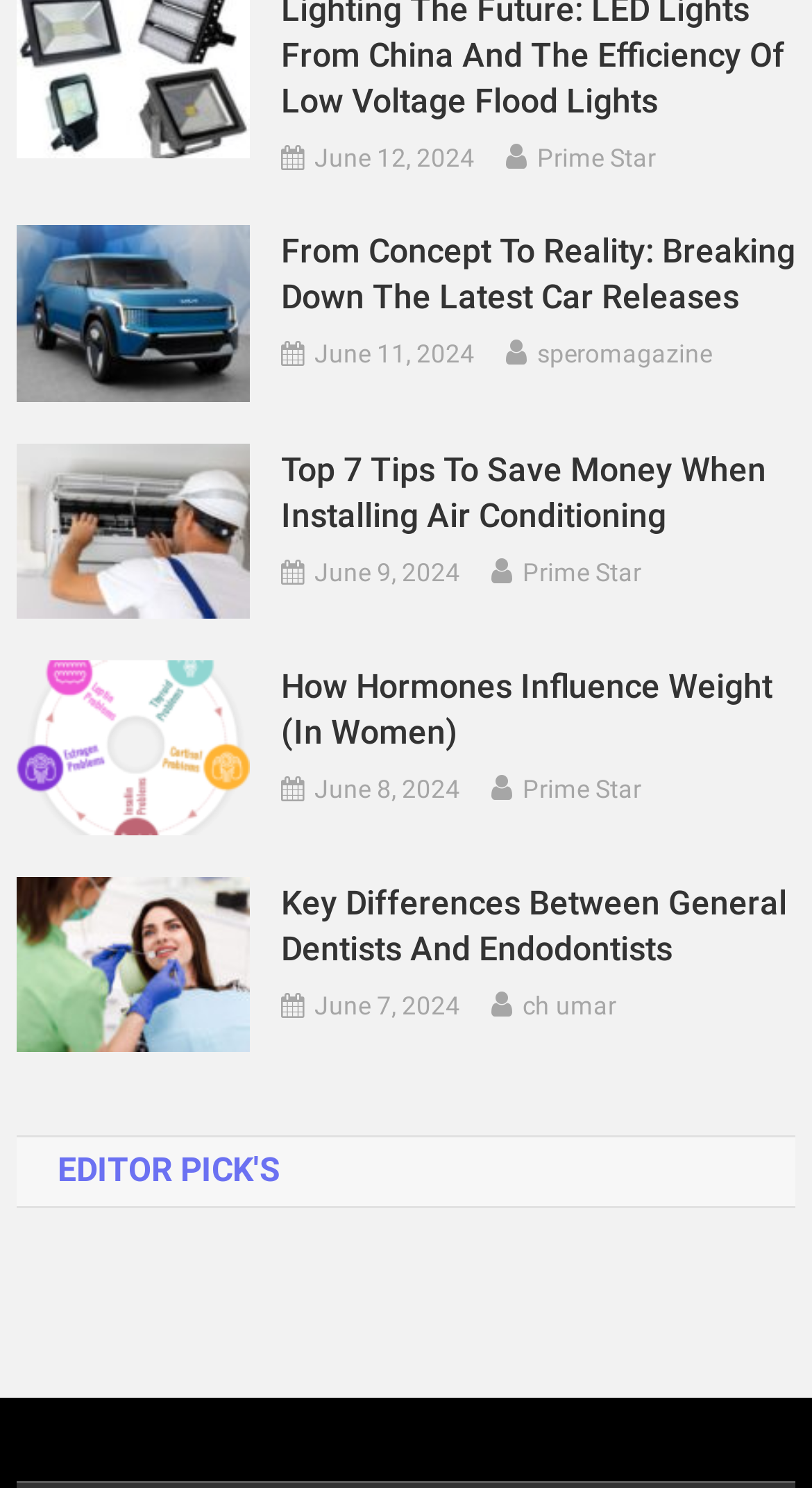Can you specify the bounding box coordinates of the area that needs to be clicked to fulfill the following instruction: "read the article about how hormones influence weight in women"?

[0.346, 0.446, 0.98, 0.508]